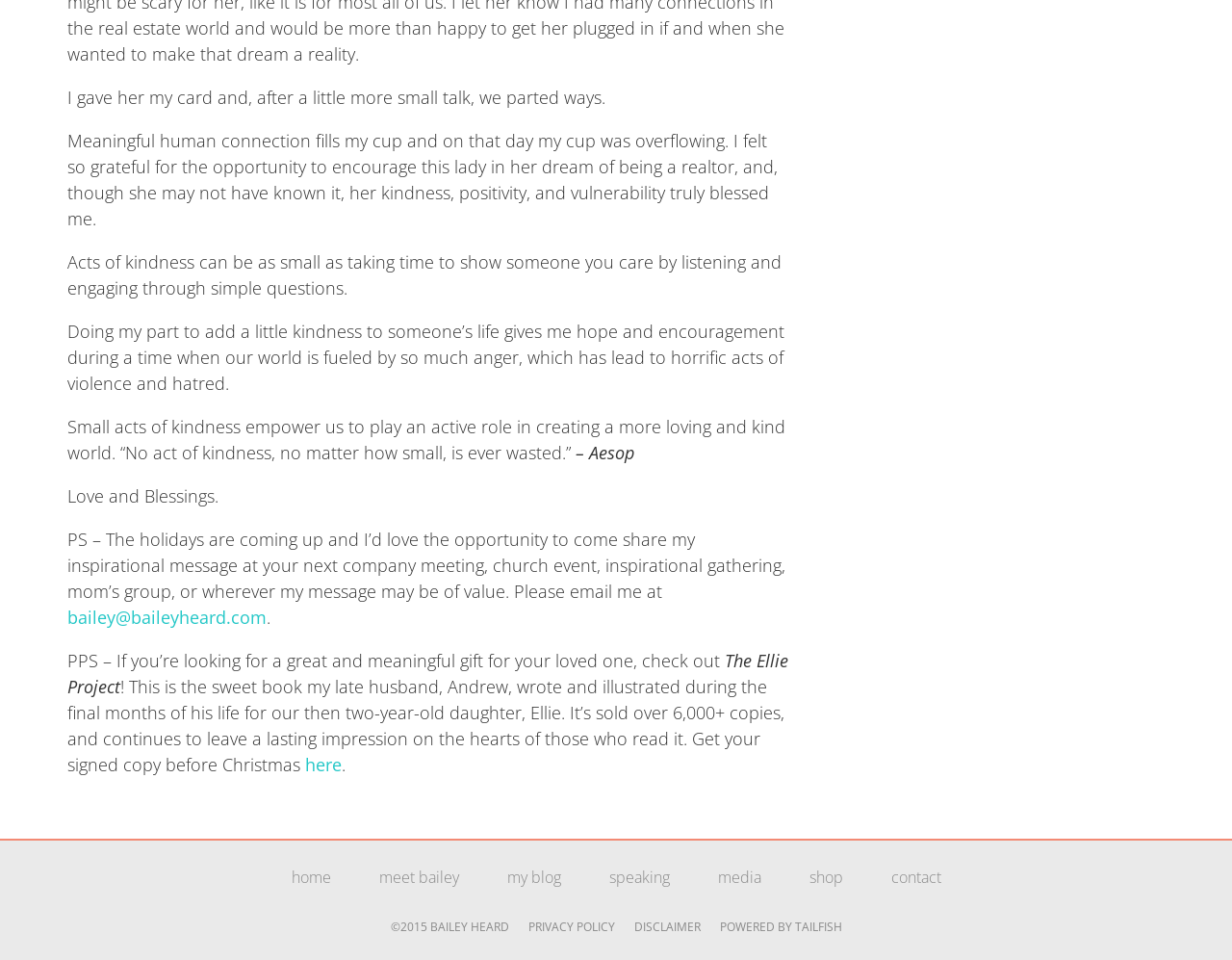Using the format (top-left x, top-left y, bottom-right x, bottom-right y), provide the bounding box coordinates for the described UI element. All values should be floating point numbers between 0 and 1: Powered by Tailfish

[0.584, 0.957, 0.683, 0.974]